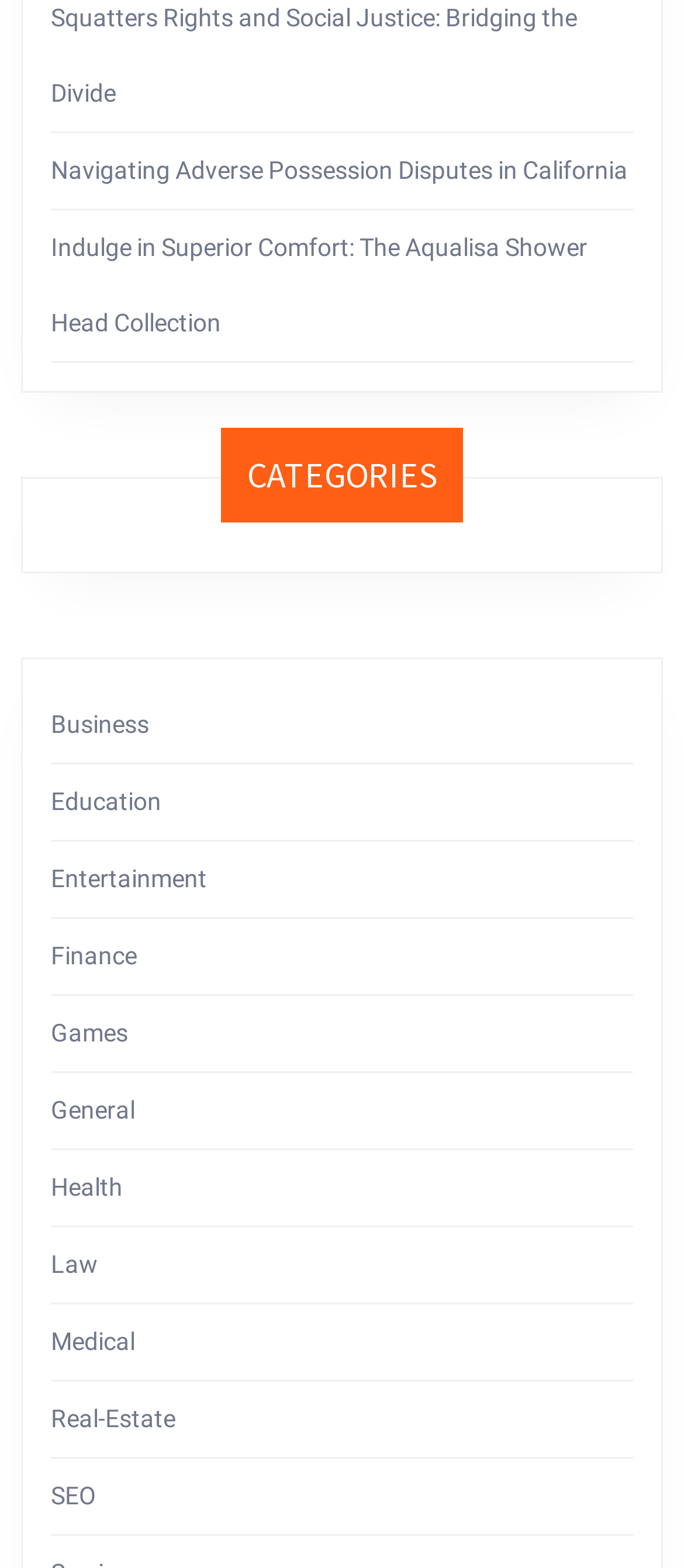Determine the bounding box coordinates of the clickable region to carry out the instruction: "visit local news".

None